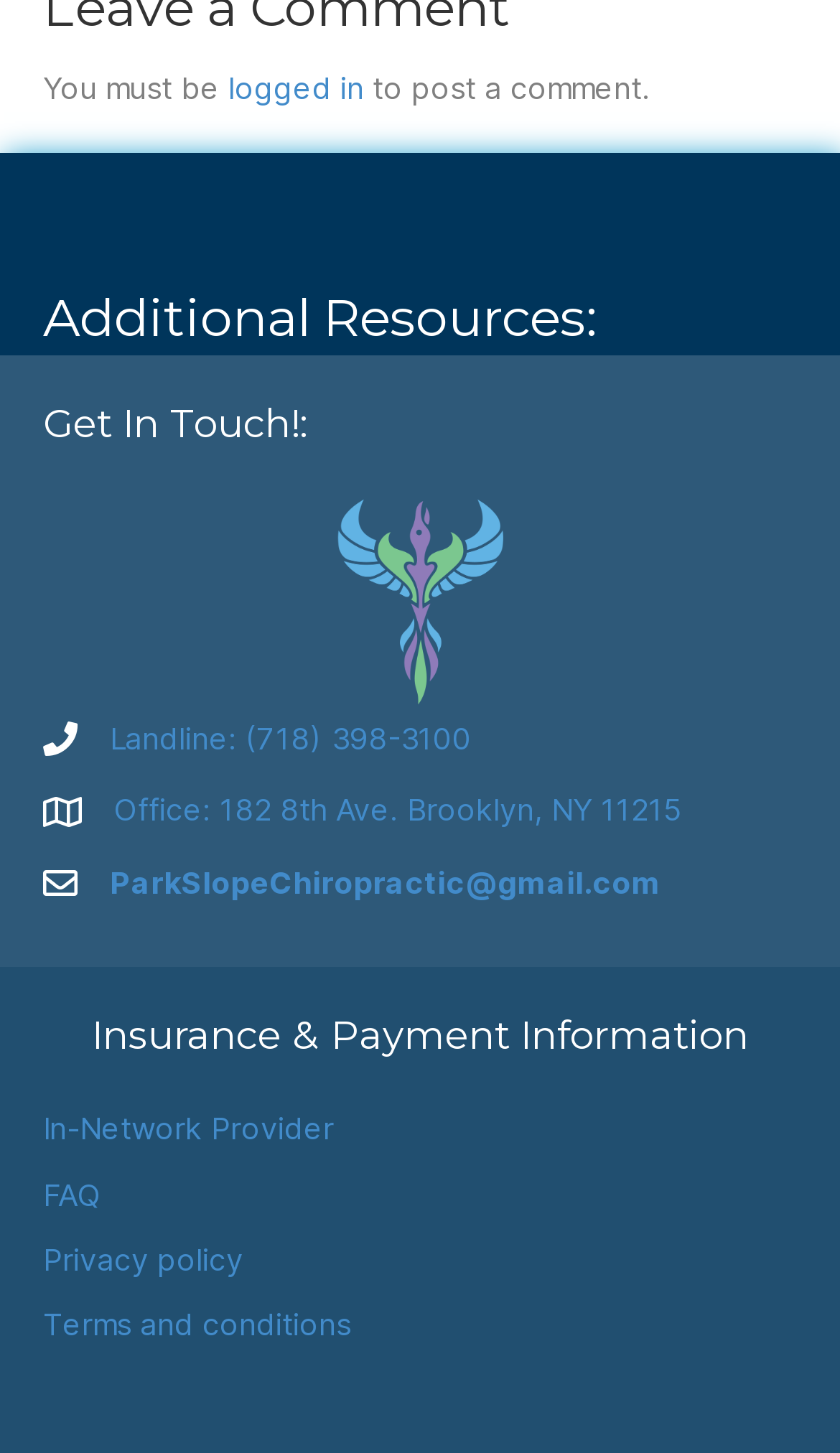Please locate the bounding box coordinates of the region I need to click to follow this instruction: "Get in touch through landline".

[0.131, 0.494, 0.562, 0.524]